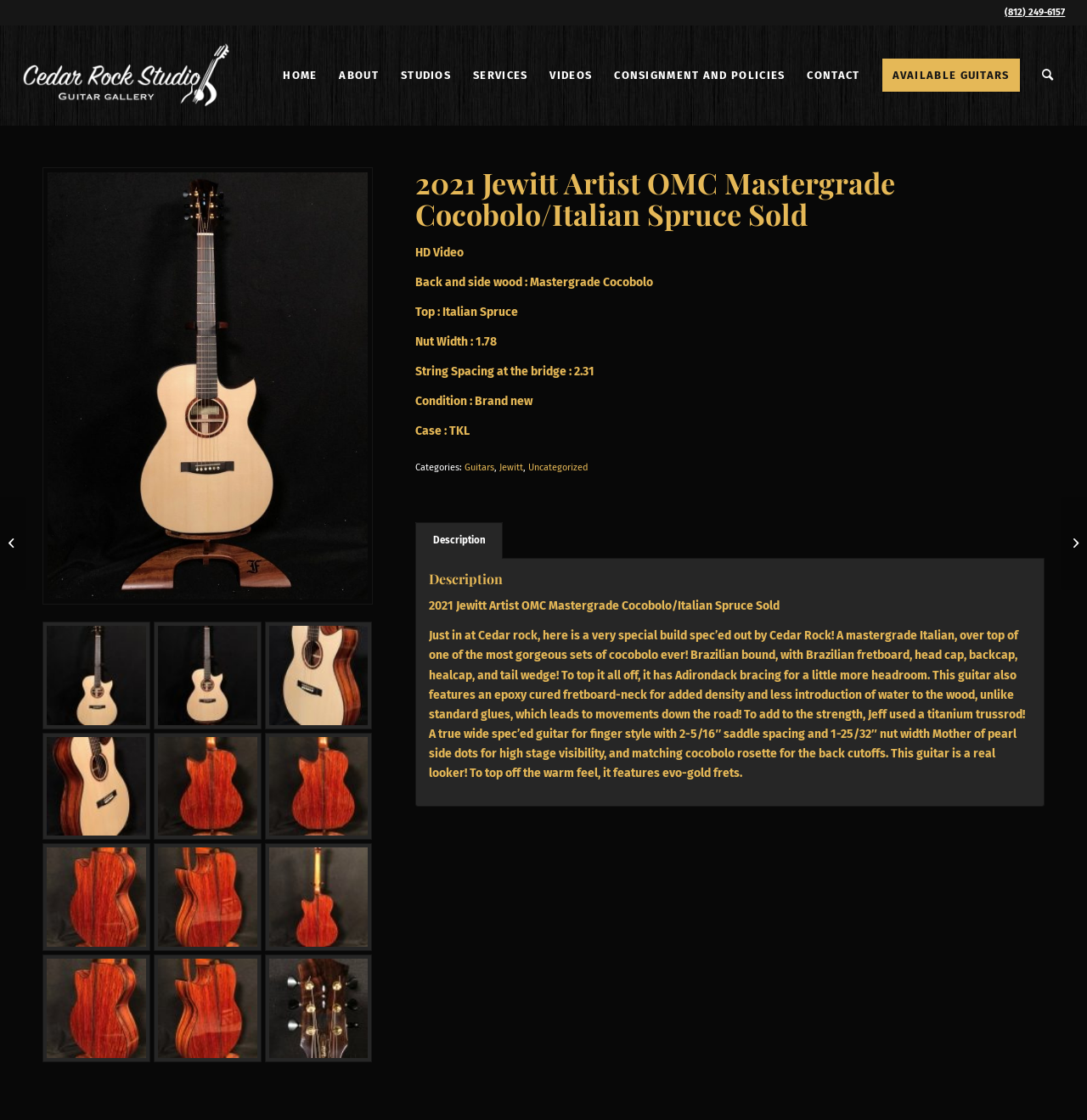Could you indicate the bounding box coordinates of the region to click in order to complete this instruction: "View the 'AVAILABLE GUITARS' page".

[0.801, 0.023, 0.948, 0.112]